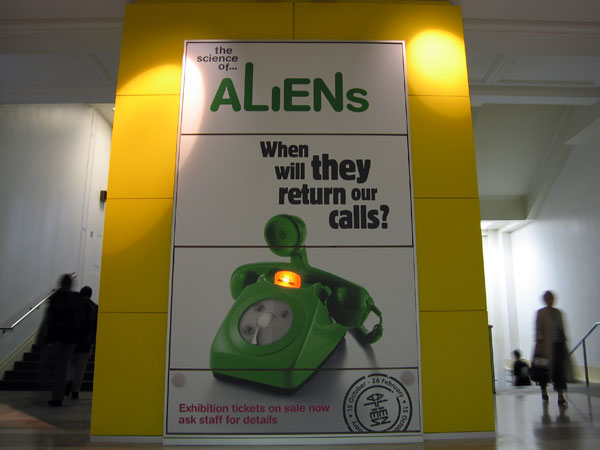Describe the image thoroughly, including all noticeable details.

The image features an eye-catching exhibition poster for "The Science of Aliens," prominently displayed in a public space. The design includes a stylized green rotary phone, which draws attention with its bright color and illuminated element. The poster poses the intriguing question, "When will they return our calls?" inviting curiosity about extraterrestrial communication. The title of the exhibition is highlighted in a playful, bold font, contrasting with the simpler text below that informs visitors about ticket sales and details. The overall aesthetic combines humor and mystery, making it a captivating introduction to the thematic exploration of aliens and their representations in culture and media.